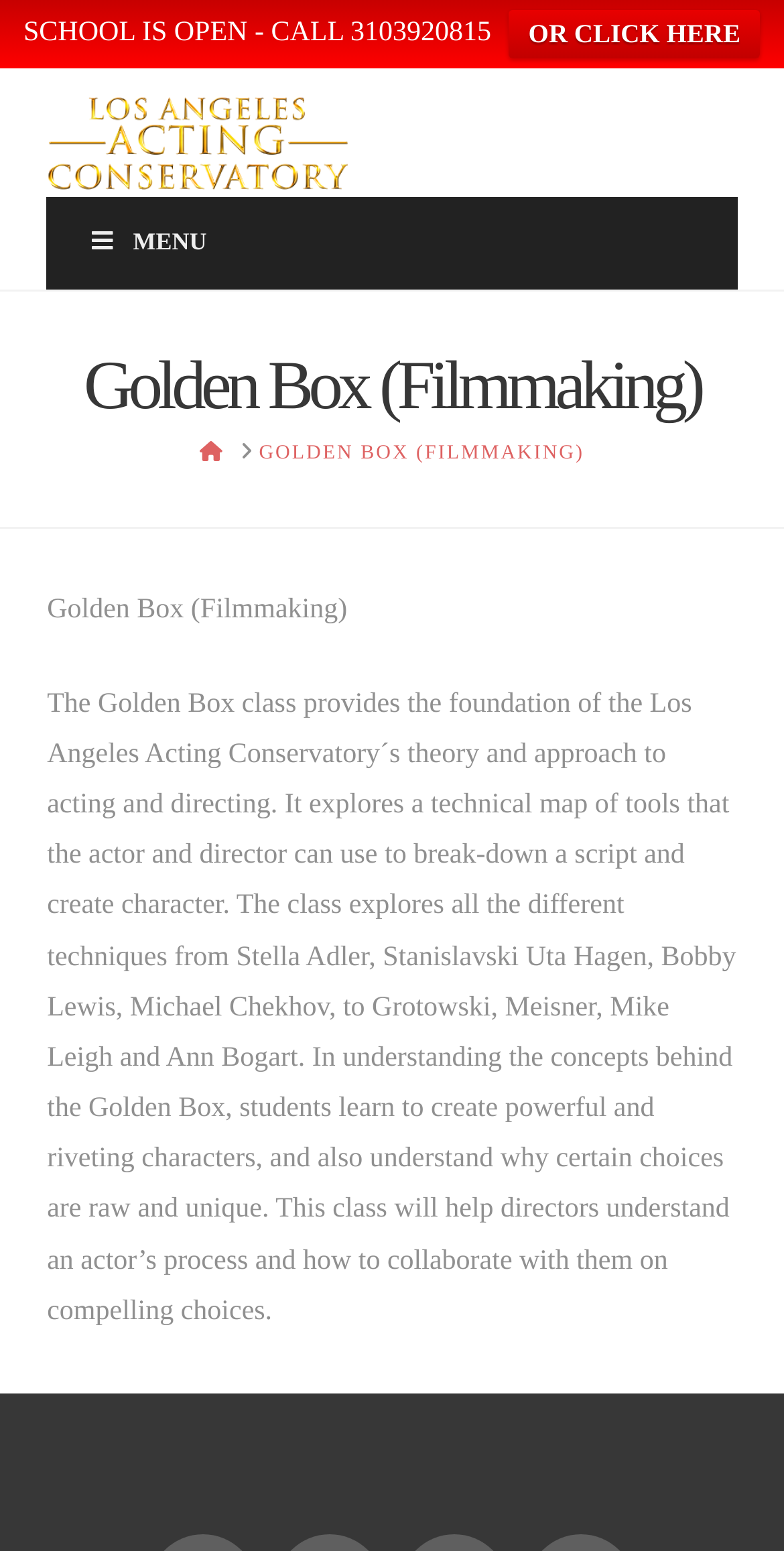Based on the description "parent_node: MENU", find the bounding box of the specified UI element.

[0.06, 0.057, 0.445, 0.127]